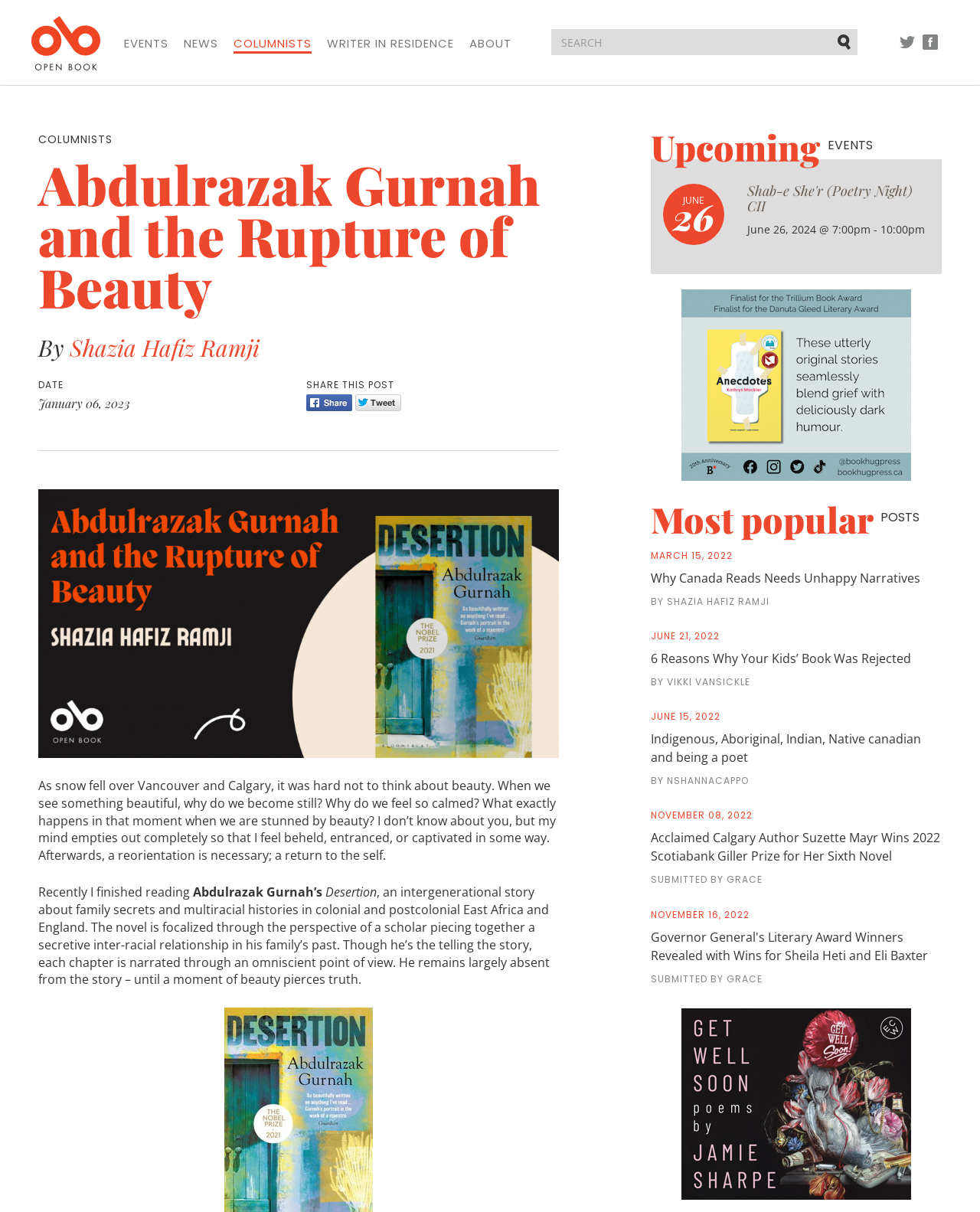Determine the primary headline of the webpage.

Abdulrazak Gurnah and the Rupture of Beauty